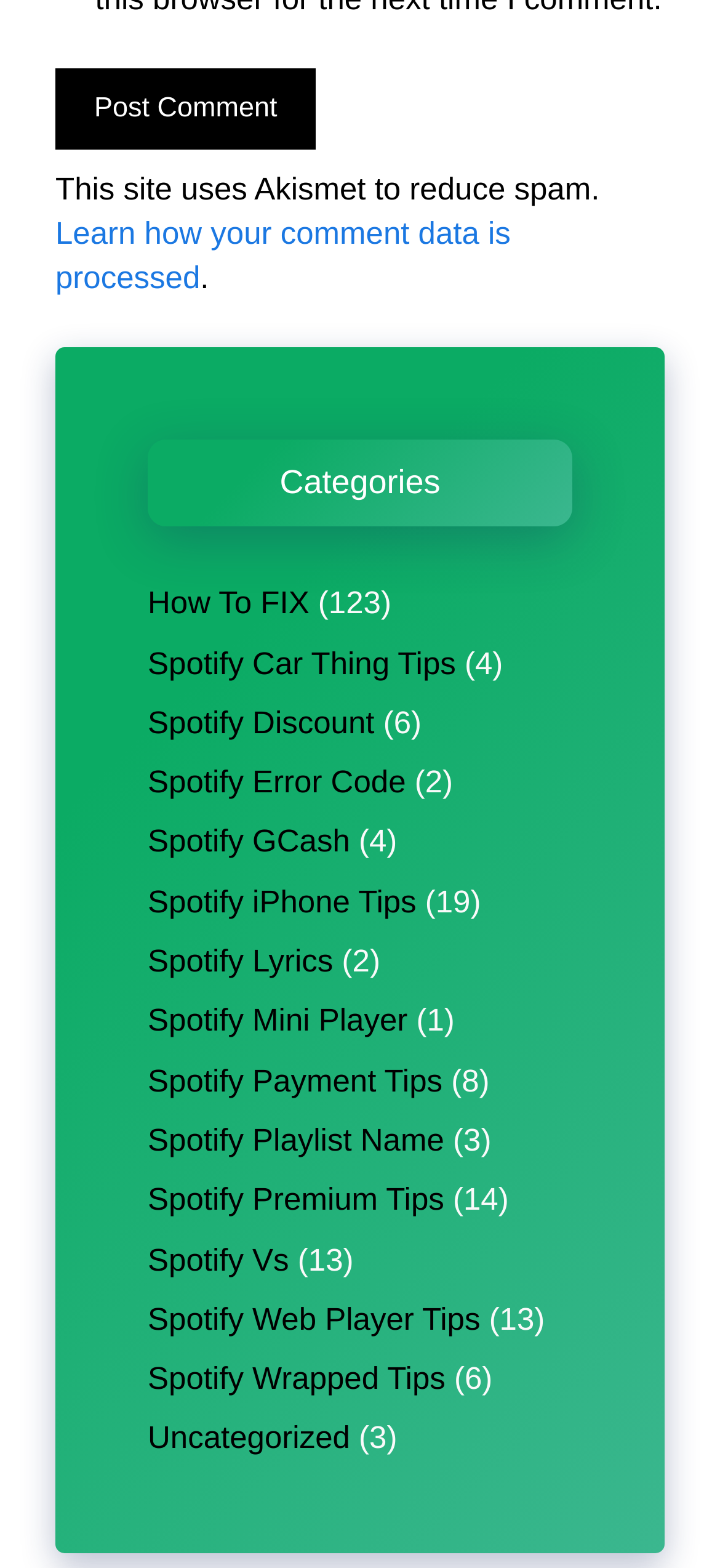Answer the question in one word or a short phrase:
How many Spotify-related topics are listed?

15